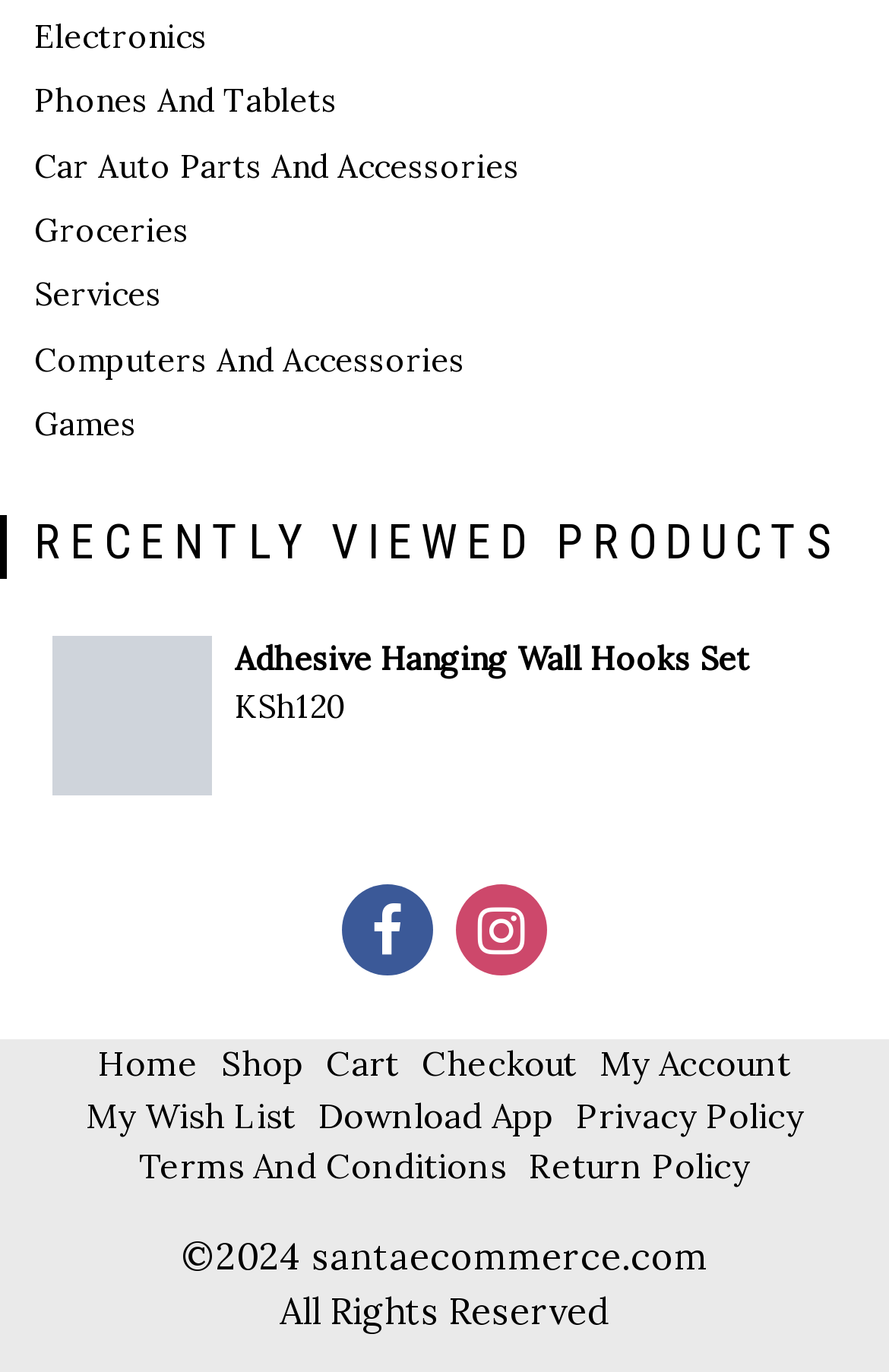Specify the bounding box coordinates of the region I need to click to perform the following instruction: "View recently viewed products". The coordinates must be four float numbers in the range of 0 to 1, i.e., [left, top, right, bottom].

[0.038, 0.376, 0.962, 0.416]